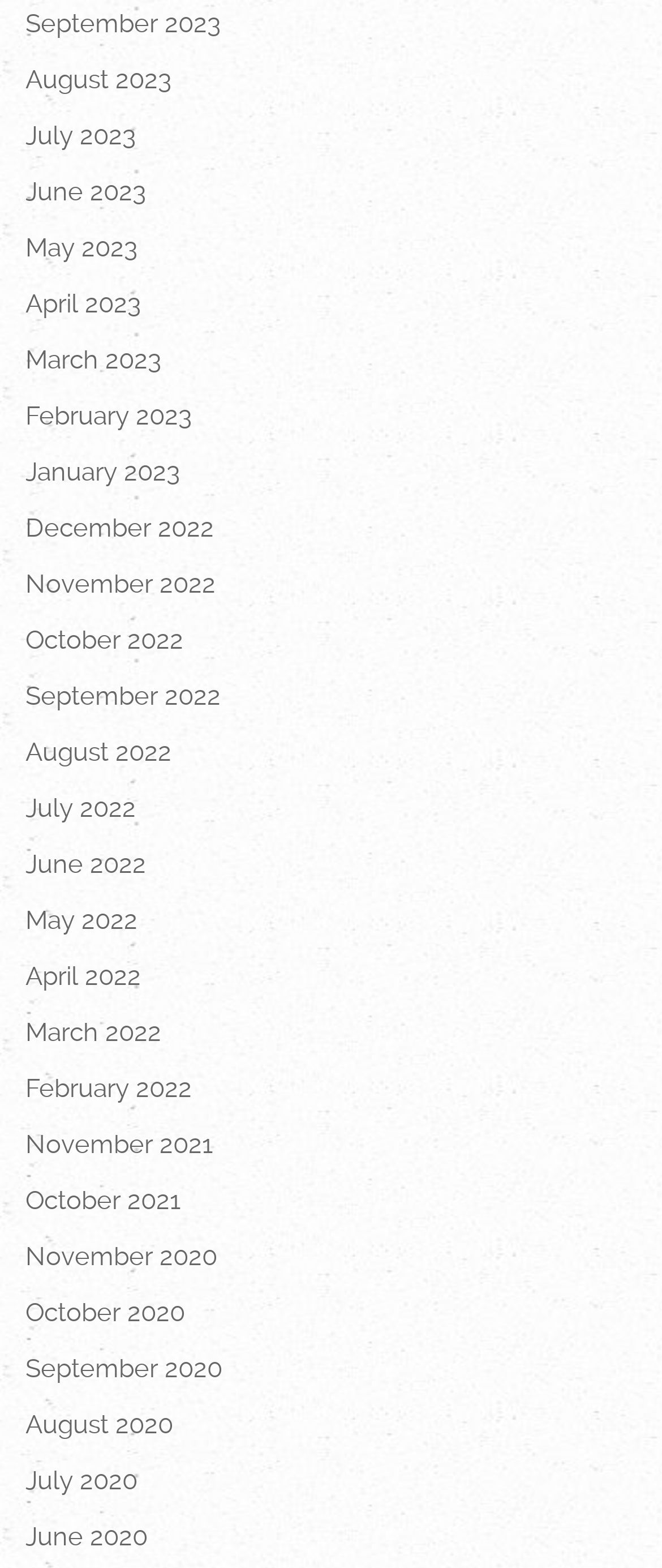Find and provide the bounding box coordinates for the UI element described with: "August 2023".

[0.038, 0.034, 0.913, 0.07]